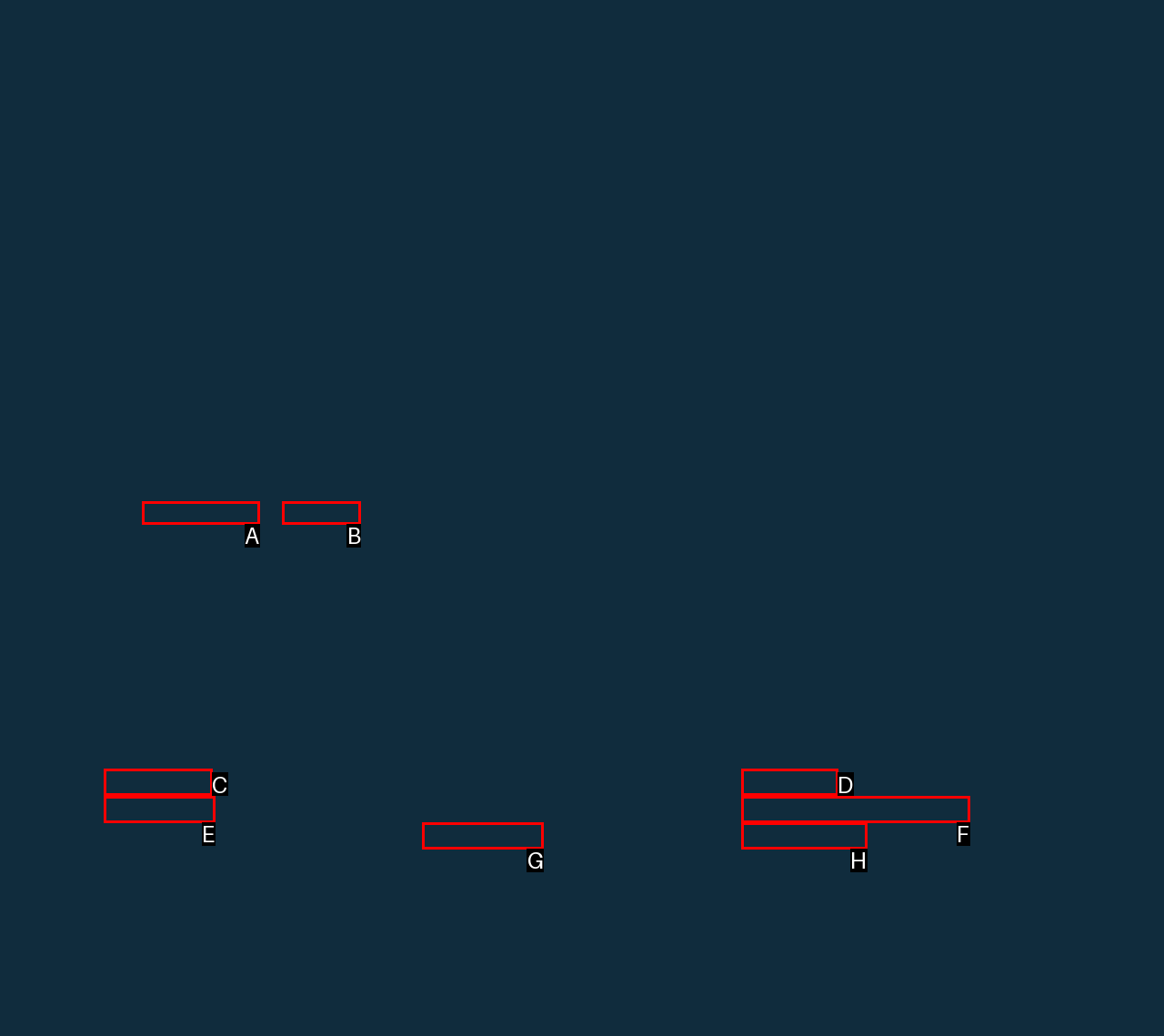Choose the letter of the UI element necessary for this task: Read about GERRY MARSDEN
Answer with the correct letter.

A